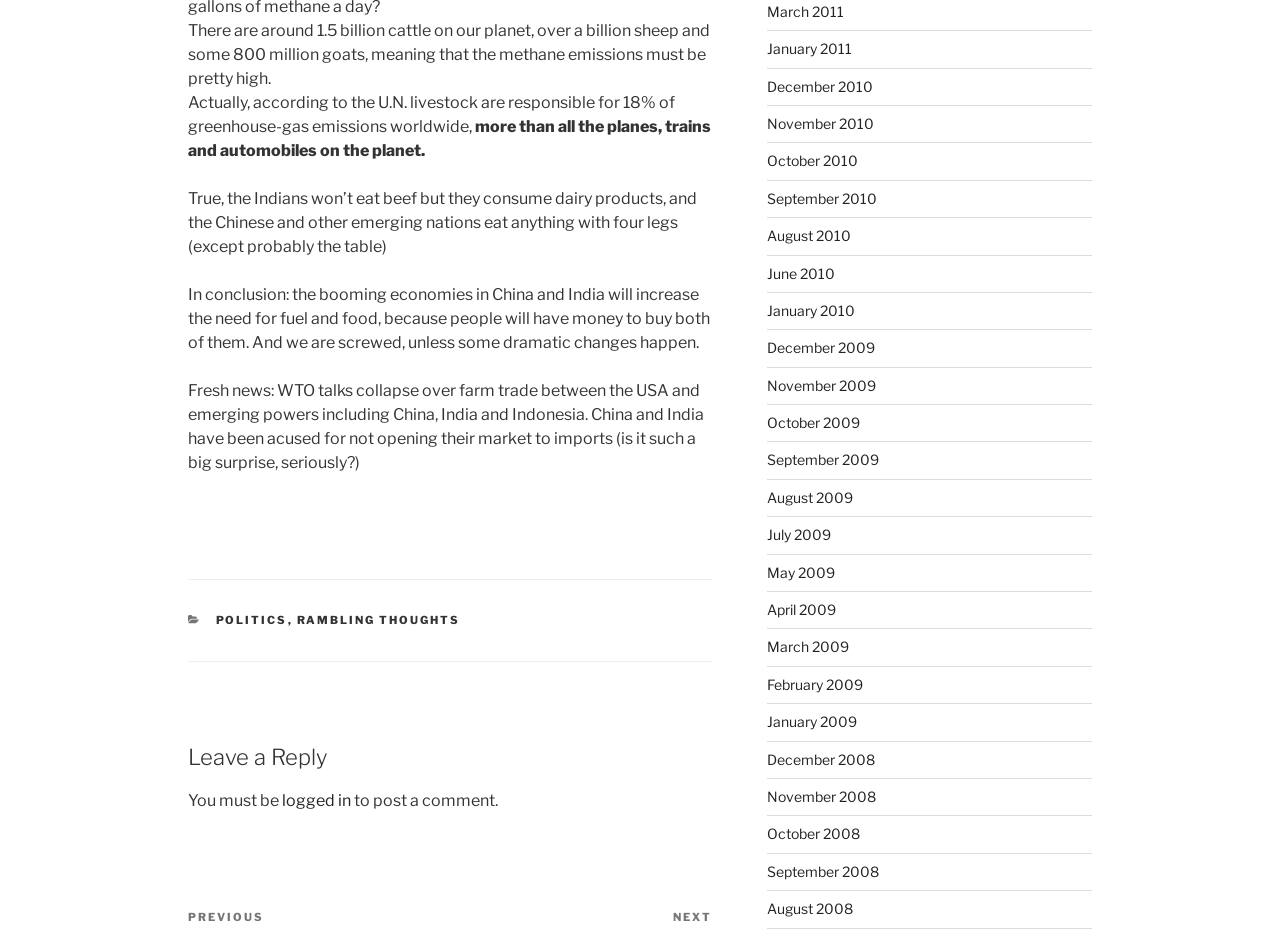Show the bounding box coordinates for the element that needs to be clicked to execute the following instruction: "View posts from March 2011". Provide the coordinates in the form of four float numbers between 0 and 1, i.e., [left, top, right, bottom].

[0.599, 0.003, 0.659, 0.021]